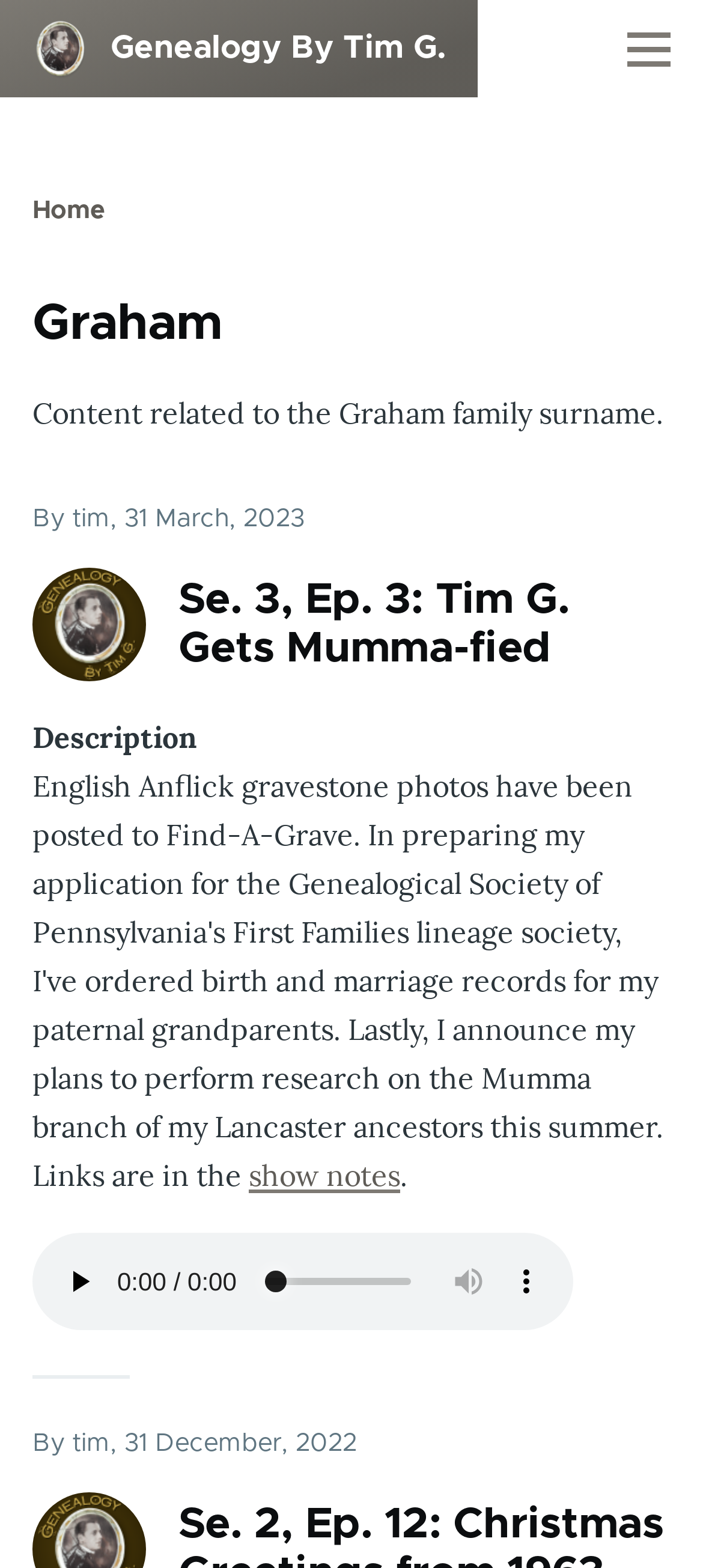Please give a one-word or short phrase response to the following question: 
What is the date of the latest podcast episode?

31 March, 2023